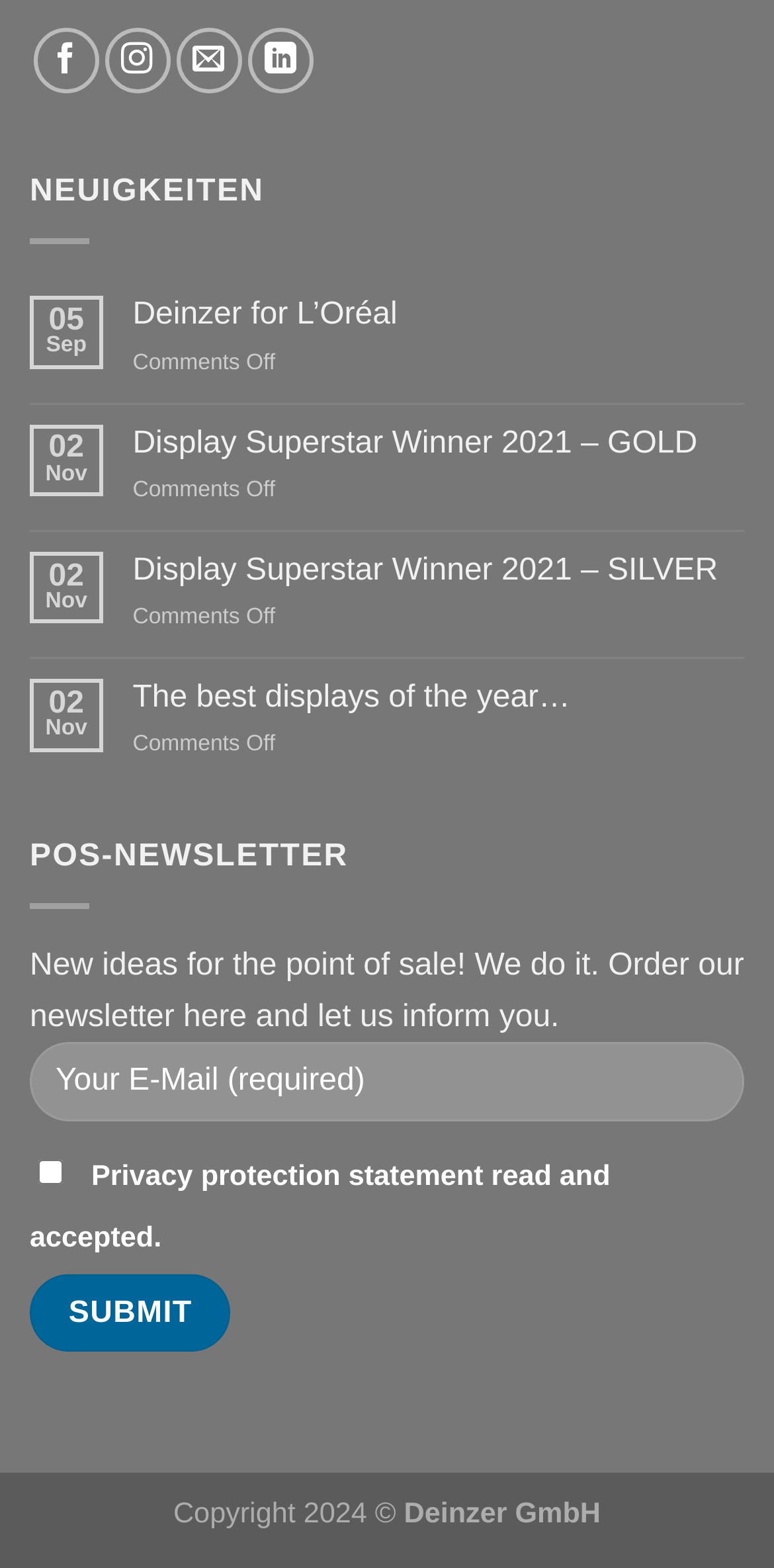Identify the bounding box coordinates for the UI element described as follows: "name="your-email" placeholder="Your E-Mail (required)"". Ensure the coordinates are four float numbers between 0 and 1, formatted as [left, top, right, bottom].

[0.038, 0.665, 0.962, 0.716]